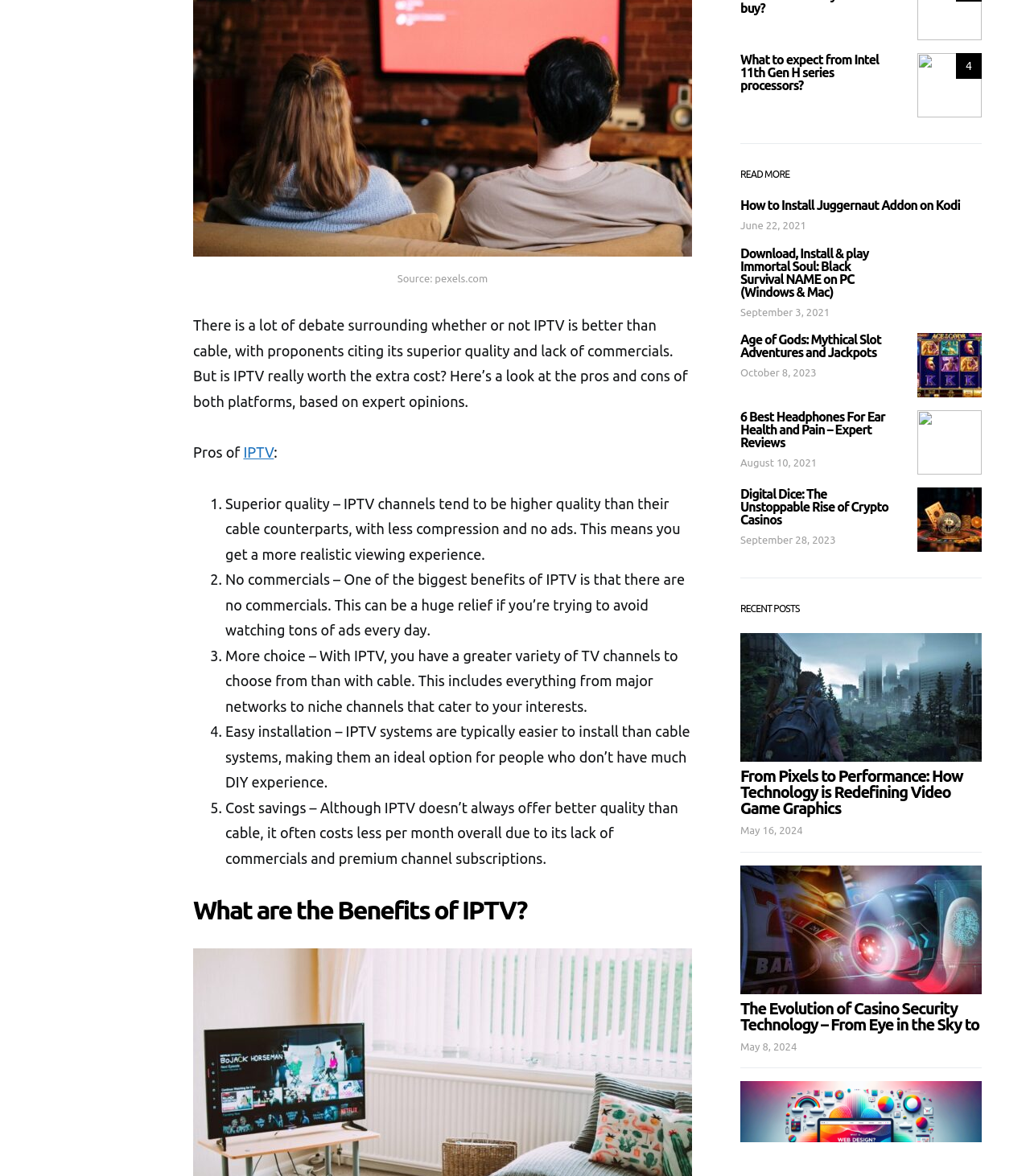Bounding box coordinates are specified in the format (top-left x, top-left y, bottom-right x, bottom-right y). All values are floating point numbers bounded between 0 and 1. Please provide the bounding box coordinate of the region this sentence describes: 4

[0.891, 0.007, 0.953, 0.062]